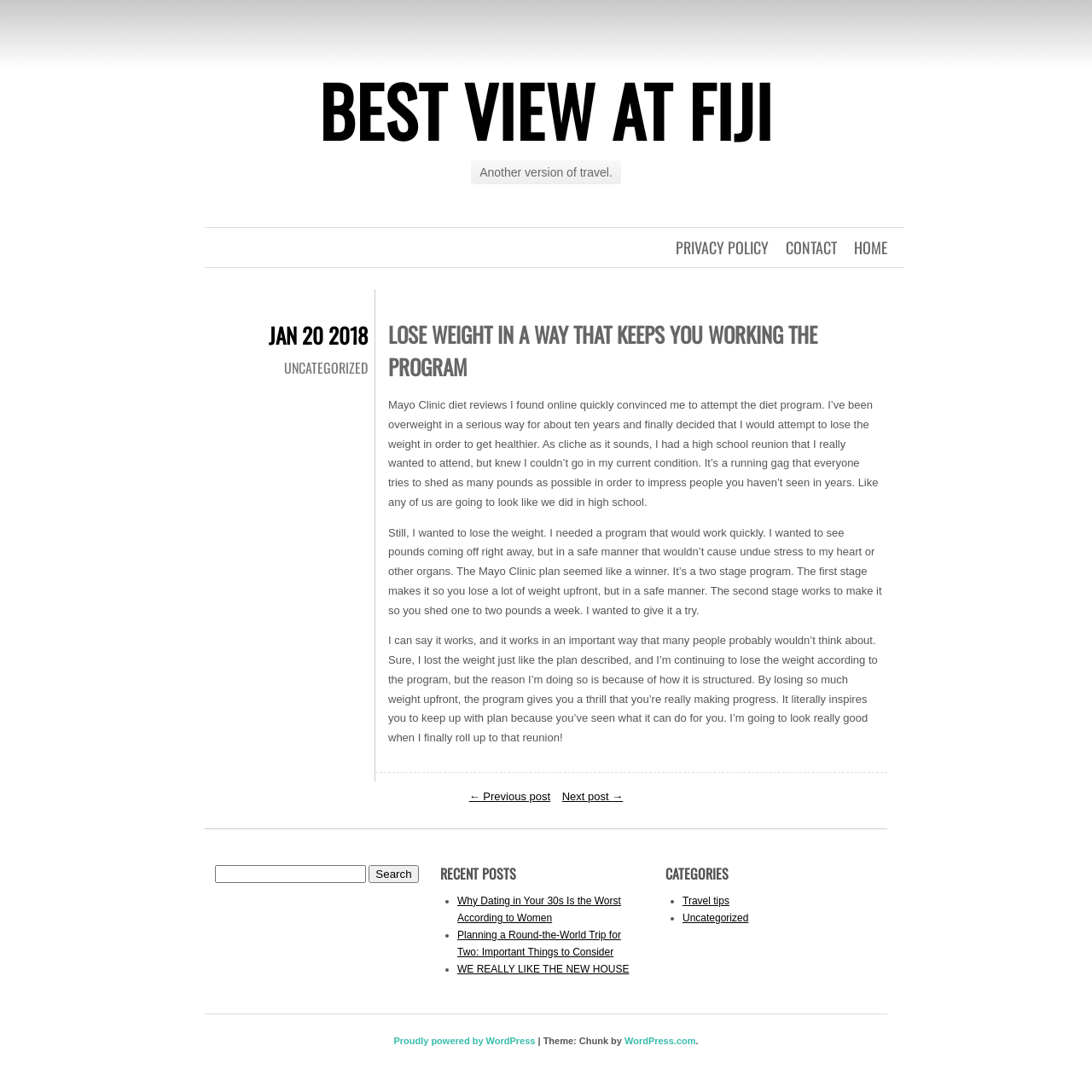Can you find the bounding box coordinates for the element to click on to achieve the instruction: "Click on the 'HOME' link"?

[0.782, 0.216, 0.812, 0.237]